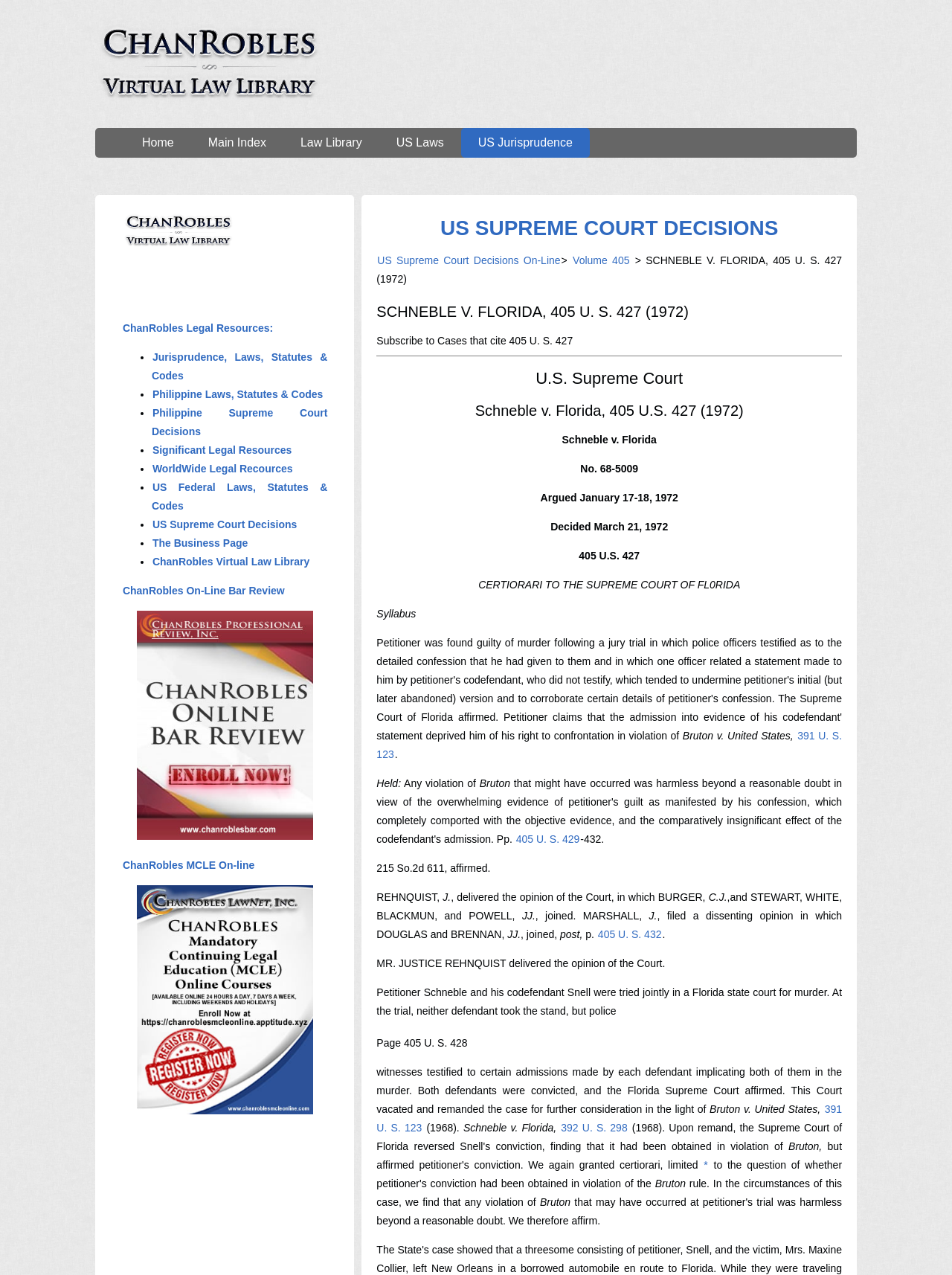Who delivered the opinion of the Court?
Using the visual information from the image, give a one-word or short-phrase answer.

MR. JUSTICE REHNQUIST